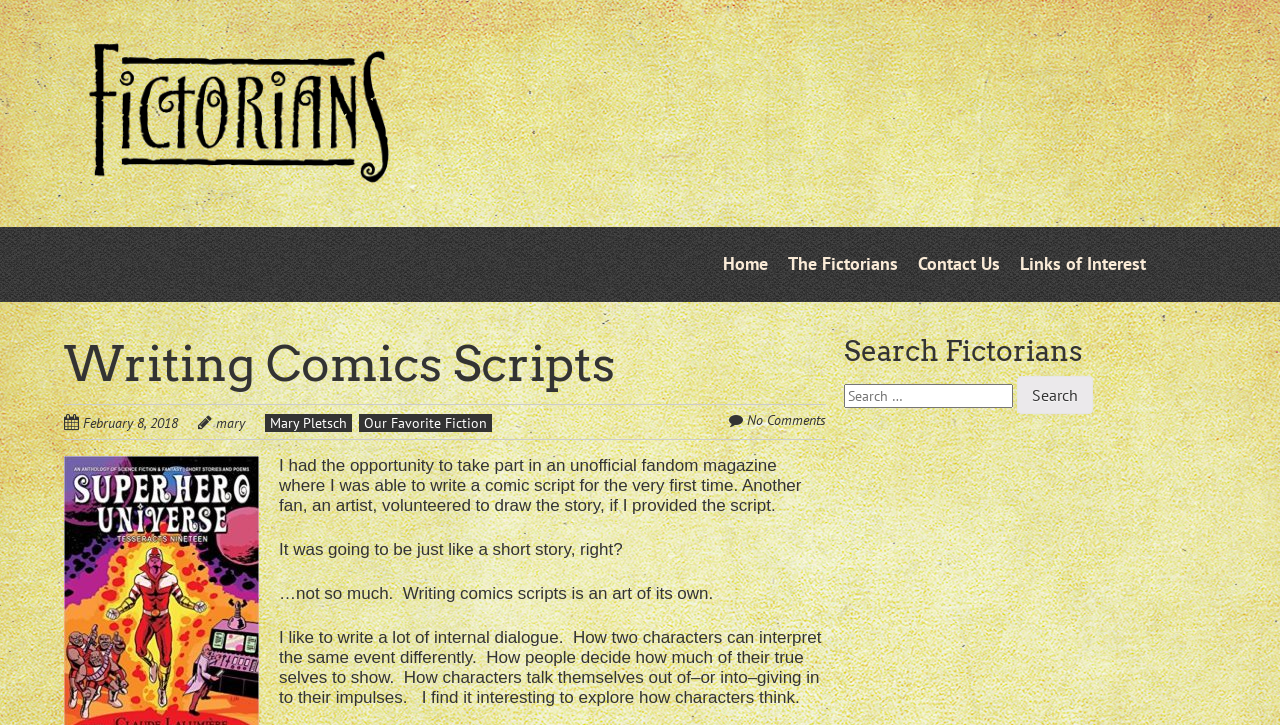Provide a one-word or brief phrase answer to the question:
What is the name of the author of the article?

Mary Pletsch